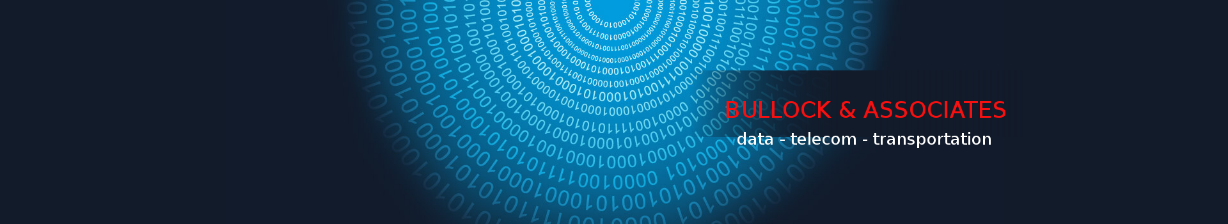In what year did the company start serving clients? Using the information from the screenshot, answer with a single word or phrase.

1979